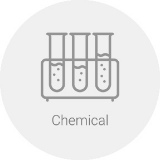What is the context of the image indicated by the text below the test tubes?
Using the details from the image, give an elaborate explanation to answer the question.

The caption states that the word 'Chemical' is clearly displayed below the test tubes, indicating the context of the image, which is related to the chemical sector.